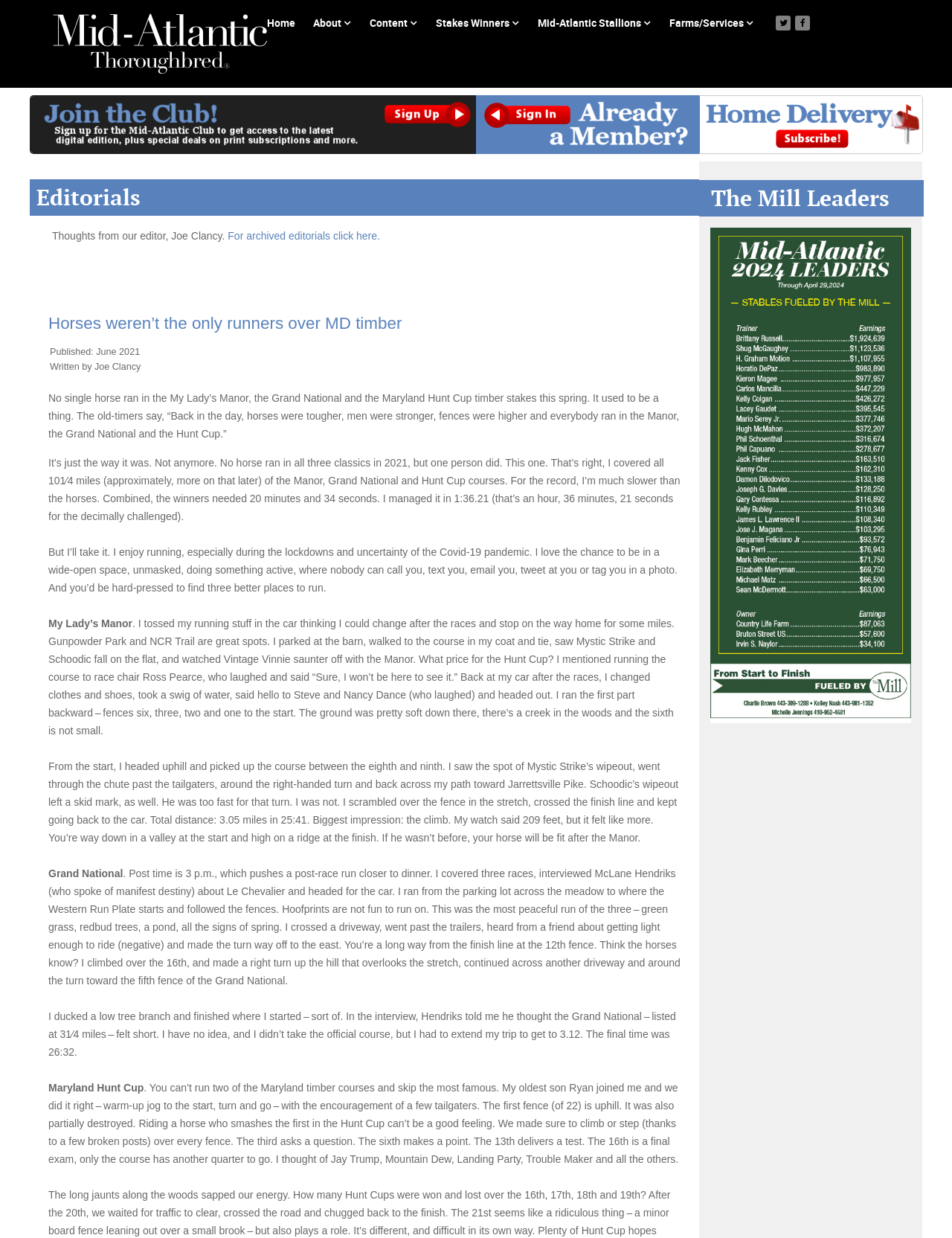Determine the bounding box for the UI element as described: "RFC 5546 section 4.4.5". The coordinates should be represented as four float numbers between 0 and 1, formatted as [left, top, right, bottom].

None